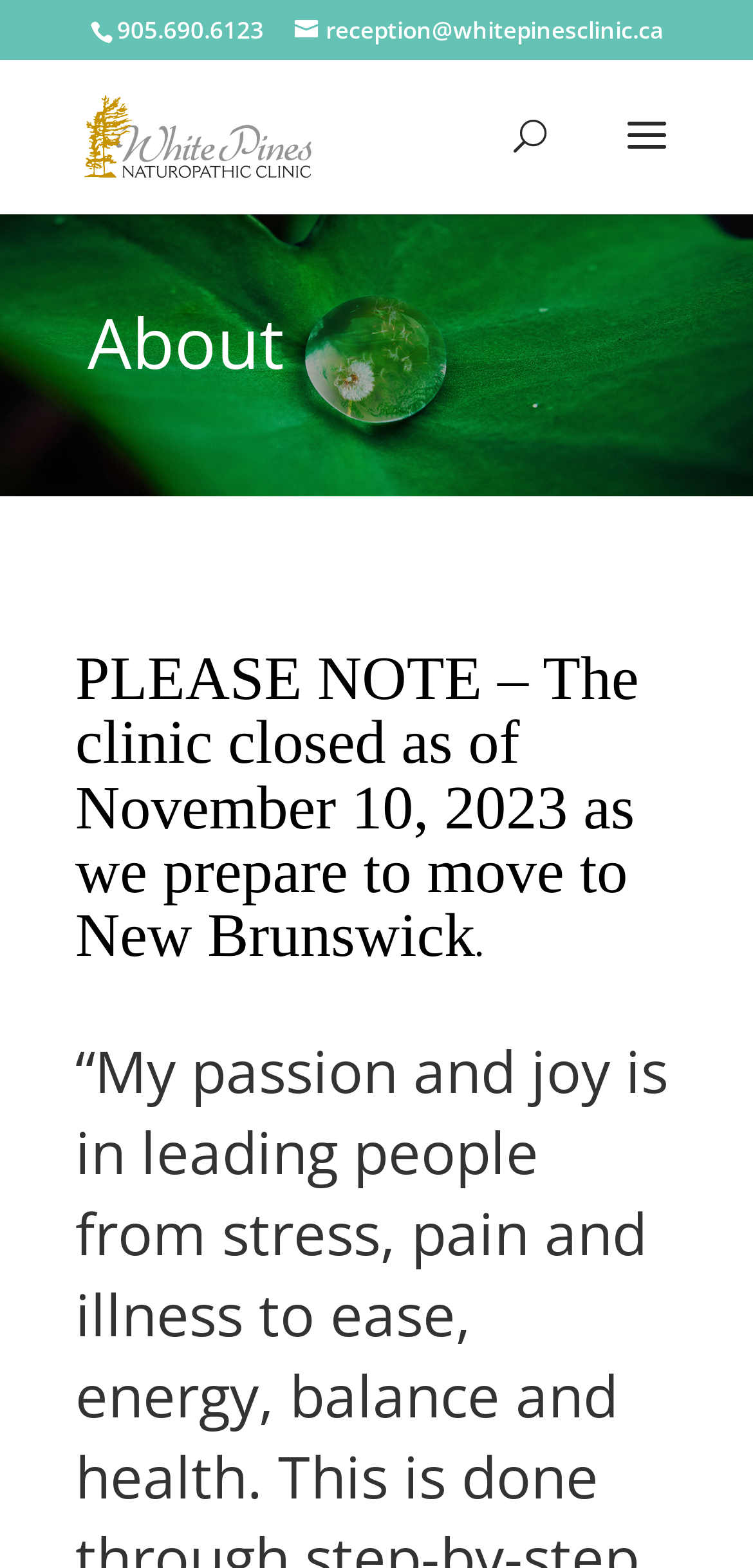Please reply to the following question using a single word or phrase: 
What is the email address of the reception?

reception@whitepinesclinic.ca